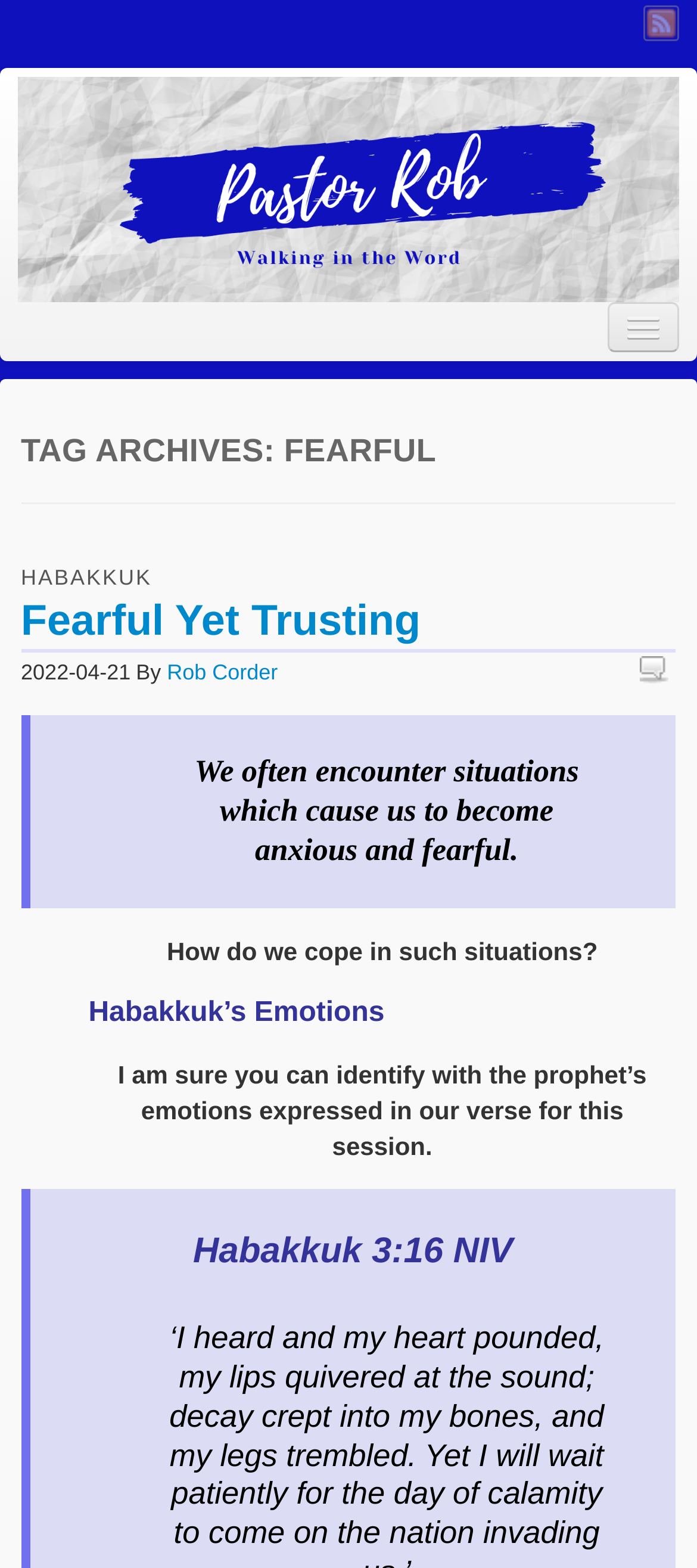What is the name of the author of the article 'Fearful Yet Trusting'?
Using the picture, provide a one-word or short phrase answer.

Rob Corder